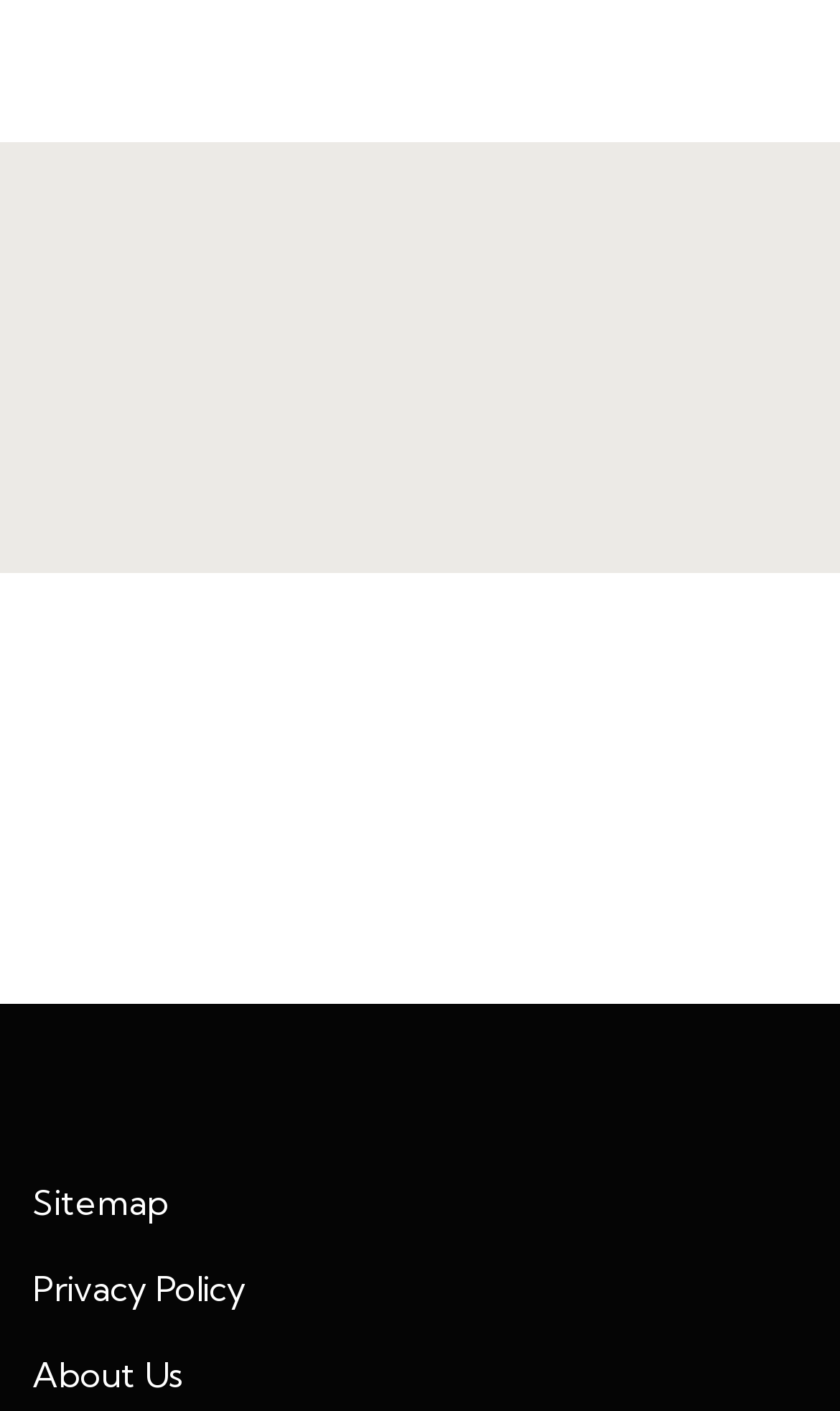Using the given element description, provide the bounding box coordinates (top-left x, top-left y, bottom-right x, bottom-right y) for the corresponding UI element in the screenshot: About Us

[0.038, 0.958, 0.218, 0.989]